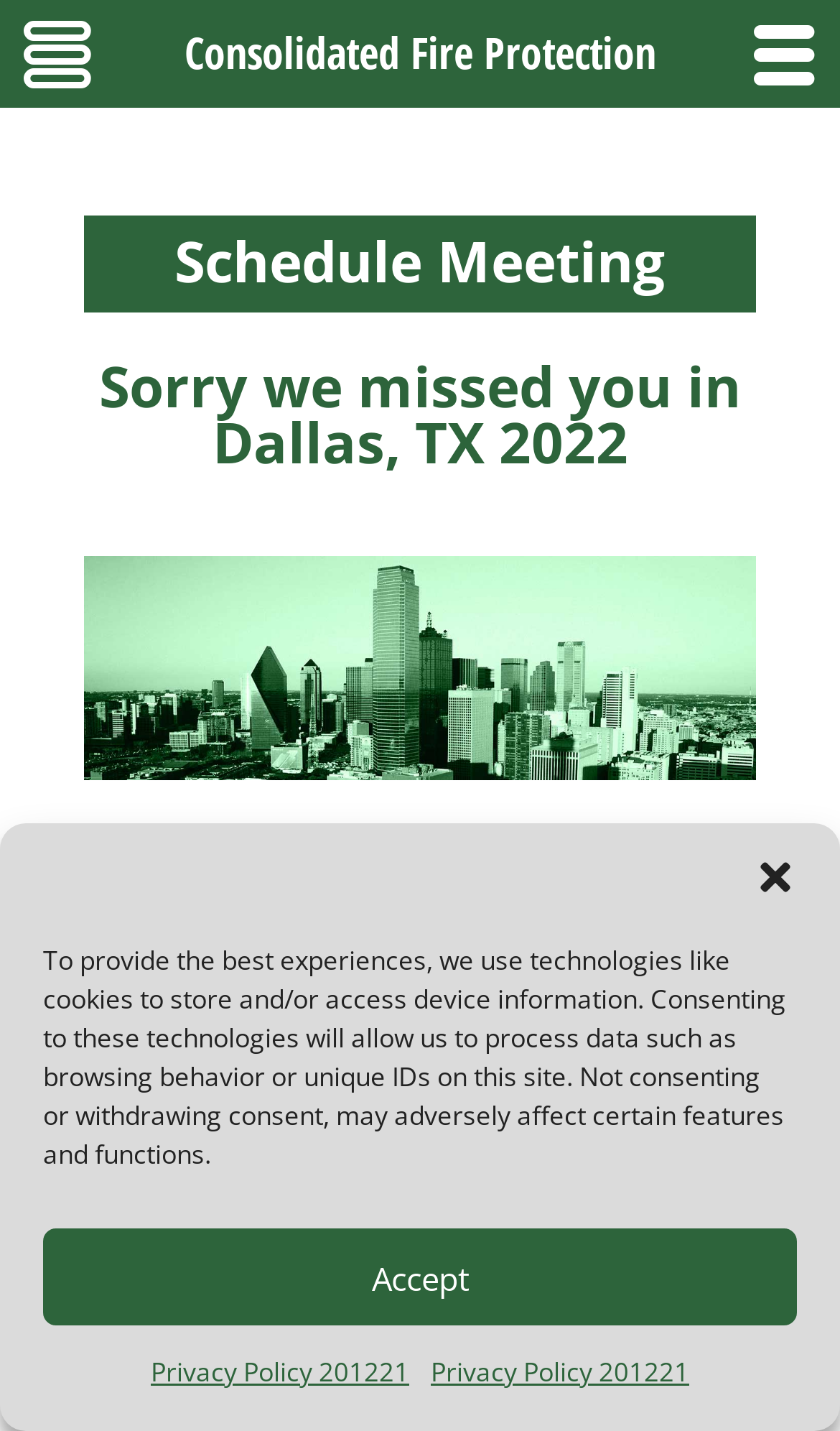What is the purpose of the meeting?
Please use the image to provide an in-depth answer to the question.

Based on the webpage content, it appears that the meeting is an opportunity to learn more about Fire & Life Safety Services, and the user can schedule a meeting with the Sales Team to discuss this topic further.